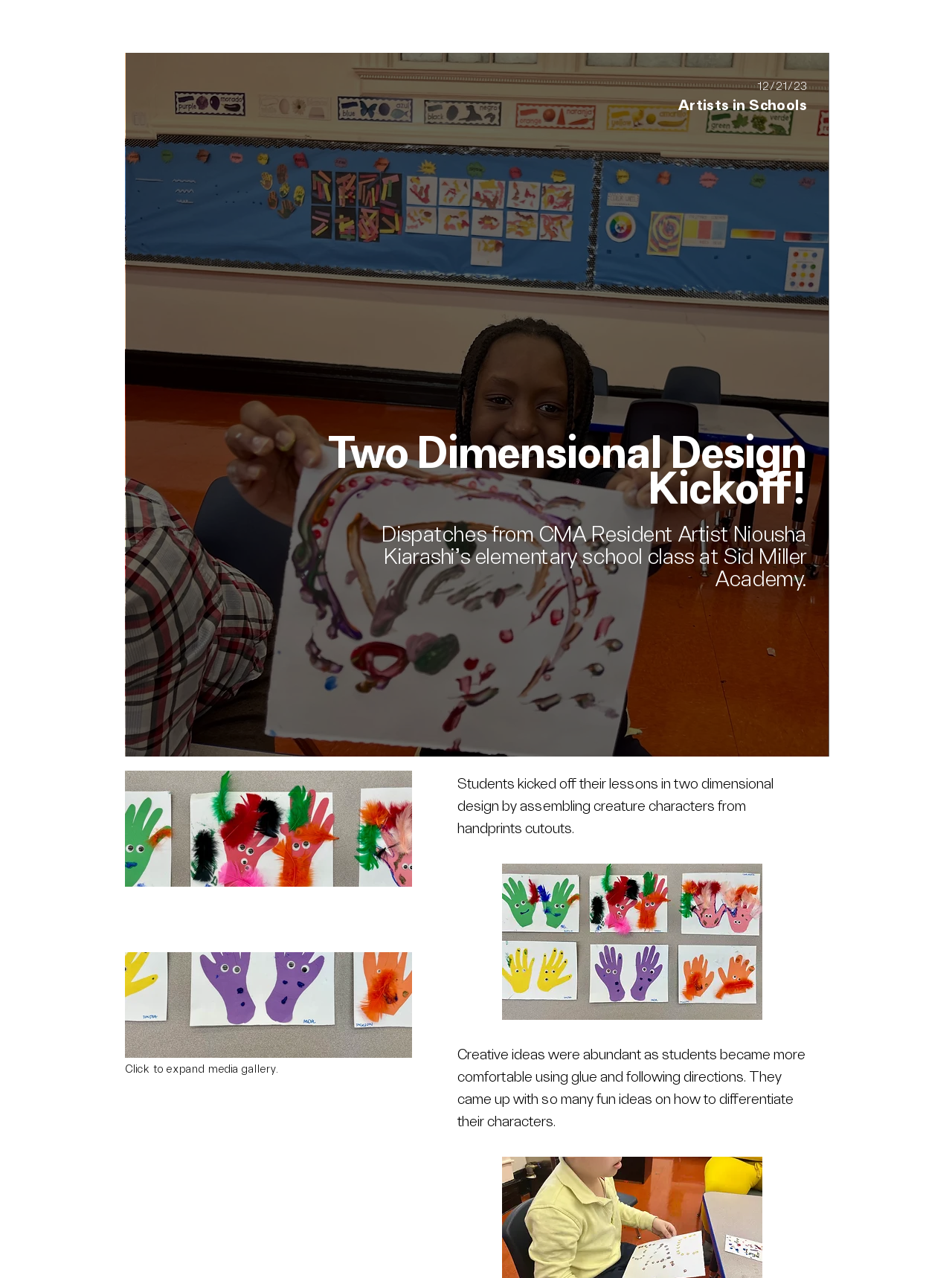Using the given description, provide the bounding box coordinates formatted as (top-left x, top-left y, bottom-right x, bottom-right y), with all values being floating point numbers between 0 and 1. Description: Sample Page

None